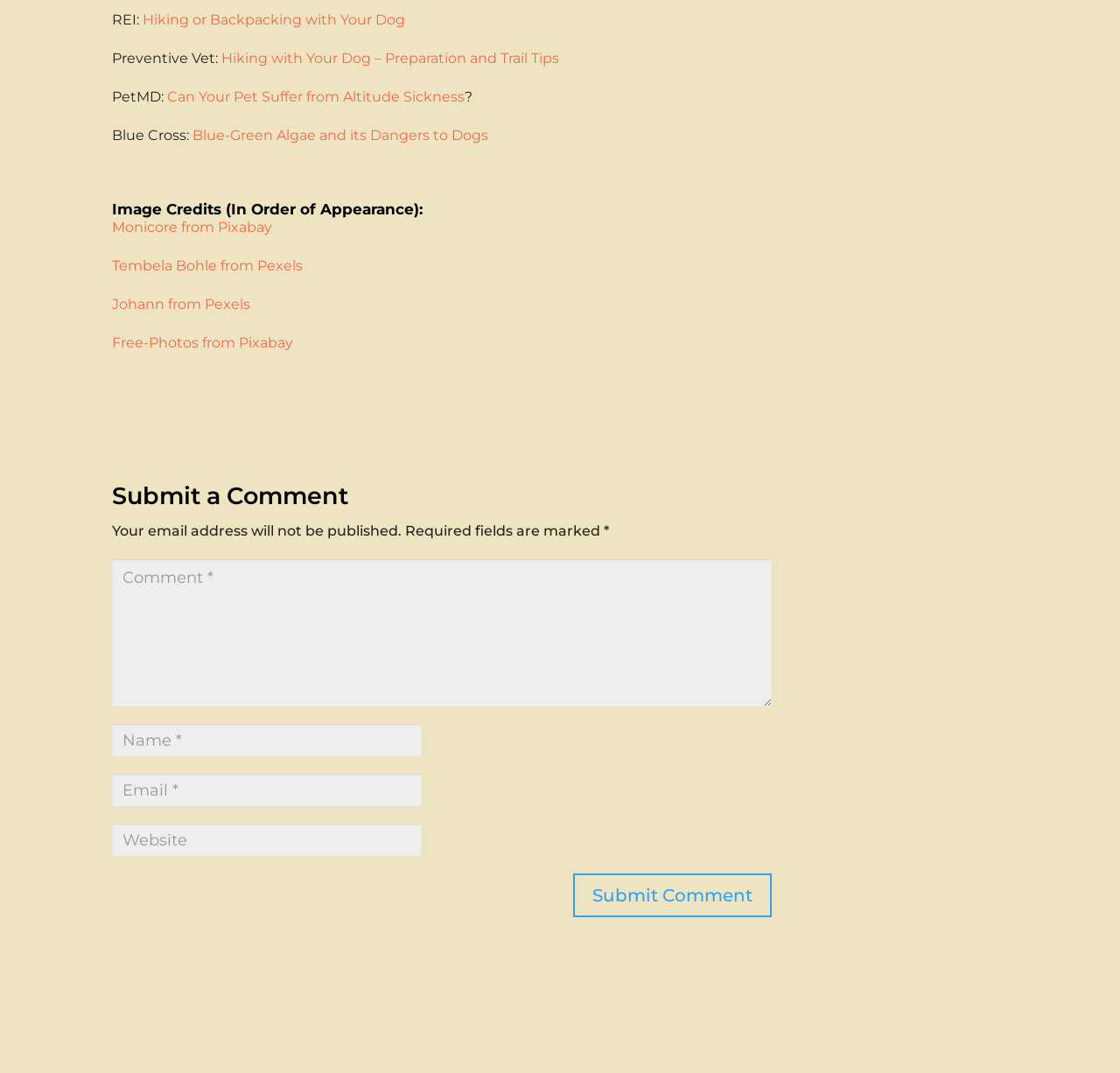Using a single word or phrase, answer the following question: 
What is required to submit a comment?

Name, Email, Comment